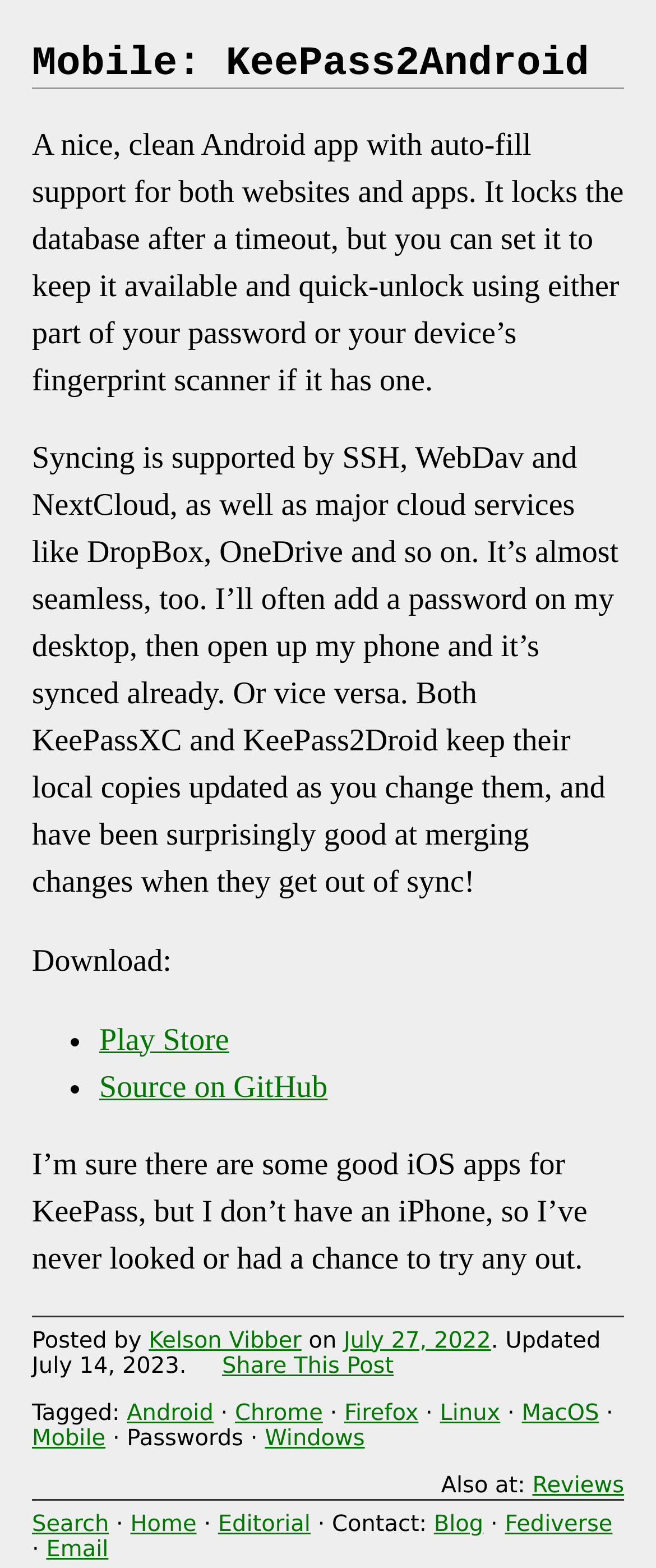Provide the bounding box for the UI element matching this description: "Kelson Vibber".

[0.227, 0.847, 0.46, 0.863]